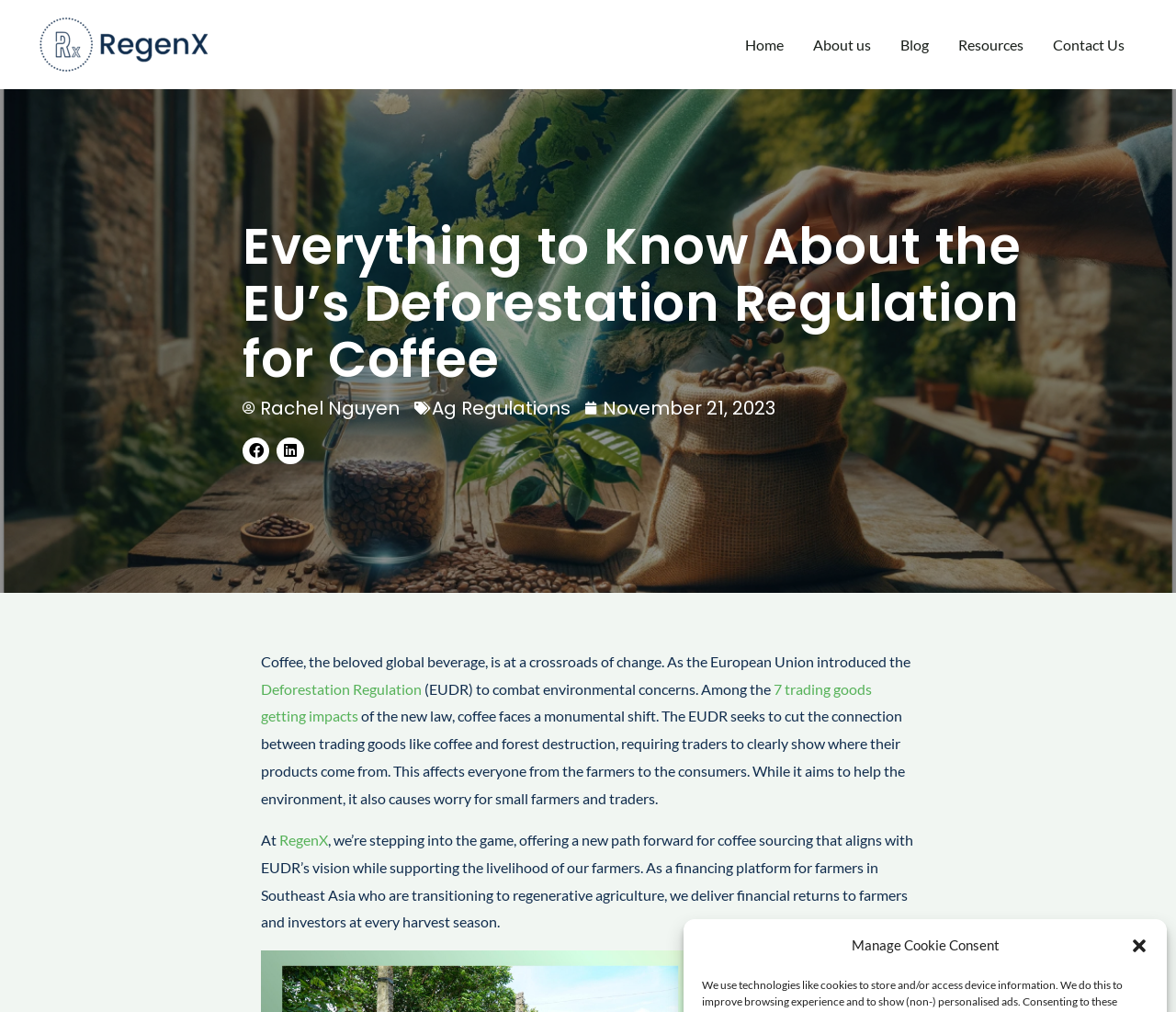What region is mentioned as a focus for regenerative agriculture?
Using the image, provide a detailed and thorough answer to the question.

I determined the region mentioned as a focus for regenerative agriculture by reading the text 'As a financing platform for farmers in Southeast Asia who are transitioning to regenerative agriculture...' which specifies the region where RegenX operates.